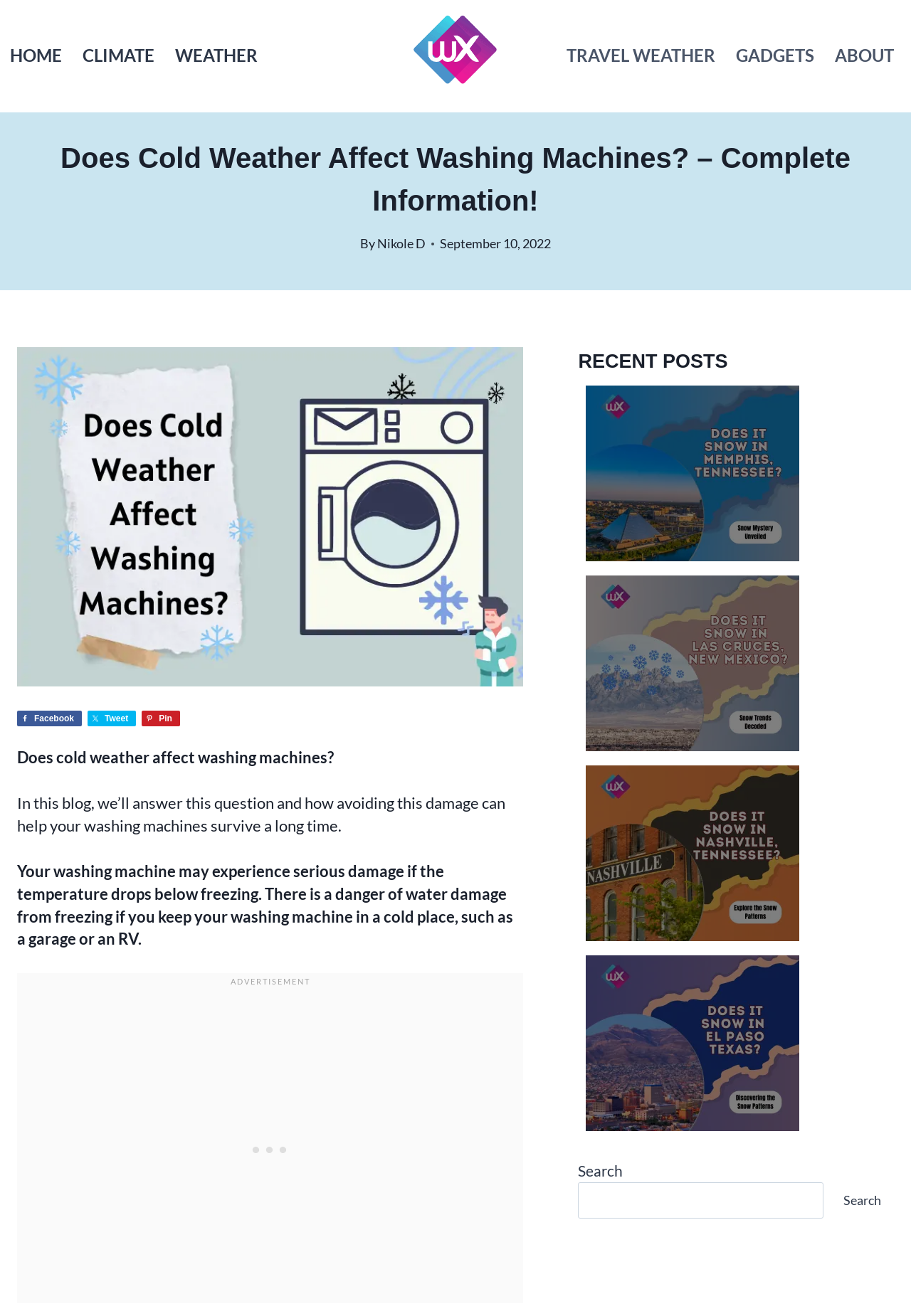Determine the bounding box coordinates of the region to click in order to accomplish the following instruction: "Click the '£30' button". Provide the coordinates as four float numbers between 0 and 1, specifically [left, top, right, bottom].

None